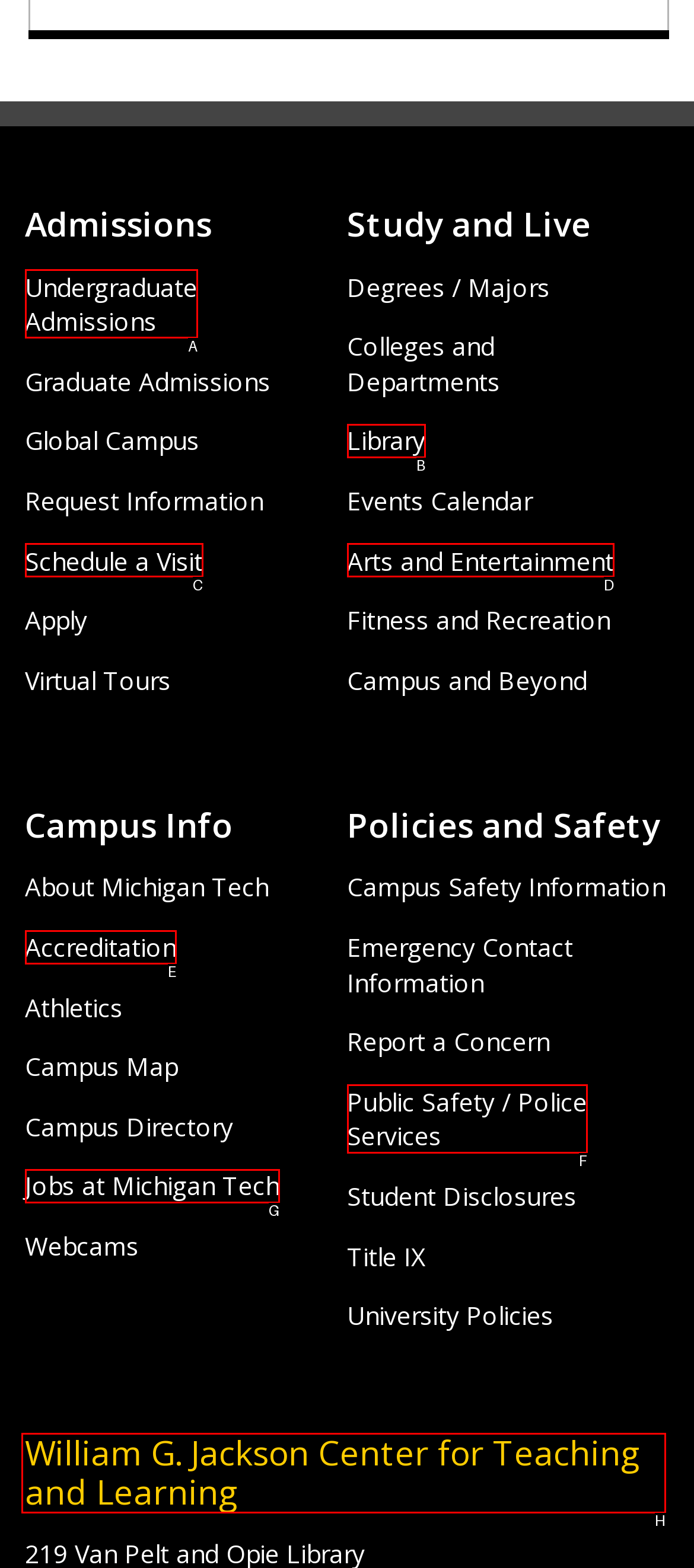Which HTML element should be clicked to complete the task: Explore the William G. Jackson Center for Teaching and Learning? Answer with the letter of the corresponding option.

H